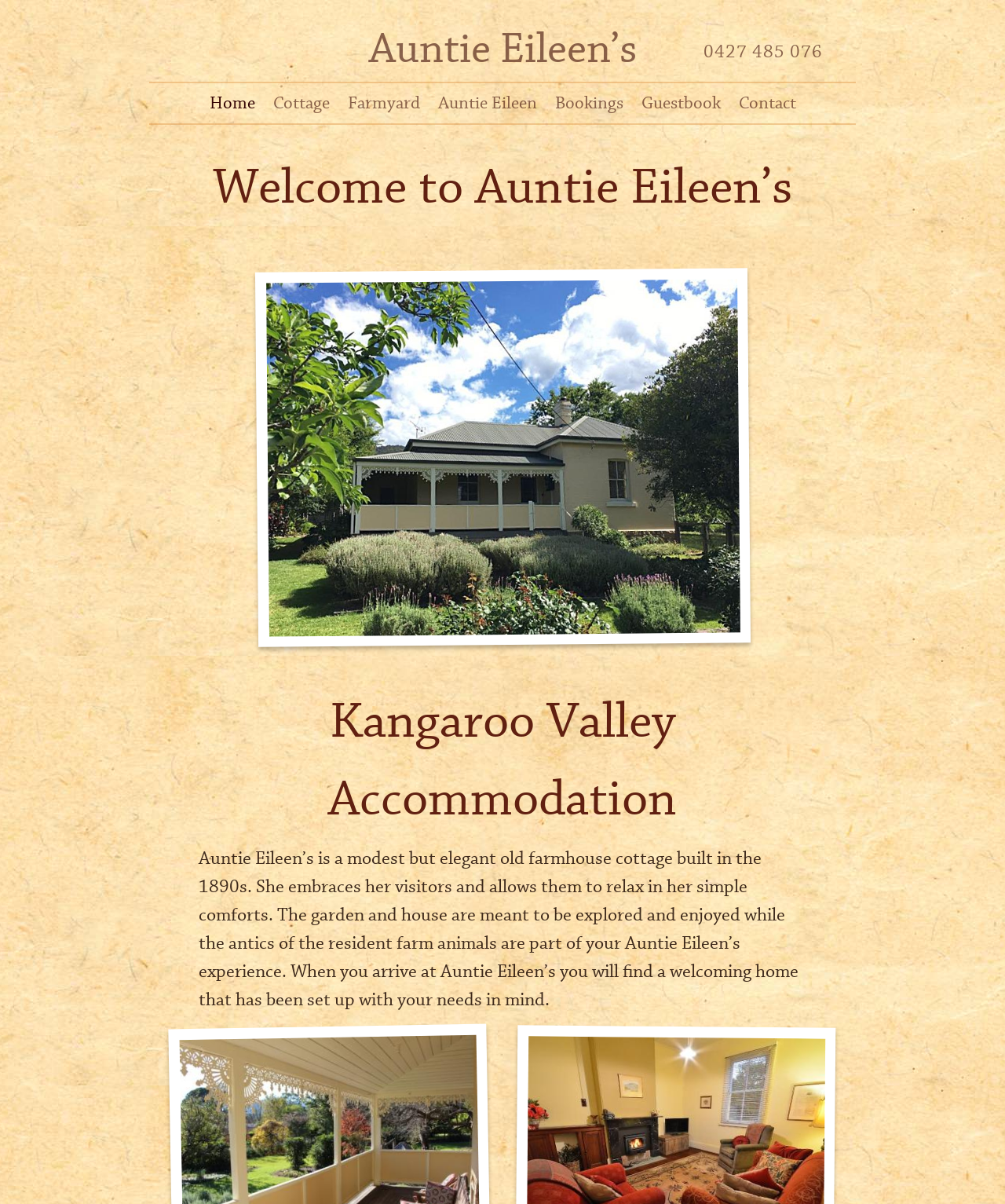Show the bounding box coordinates of the region that should be clicked to follow the instruction: "Explore the 'Farmyard'."

[0.343, 0.075, 0.42, 0.097]